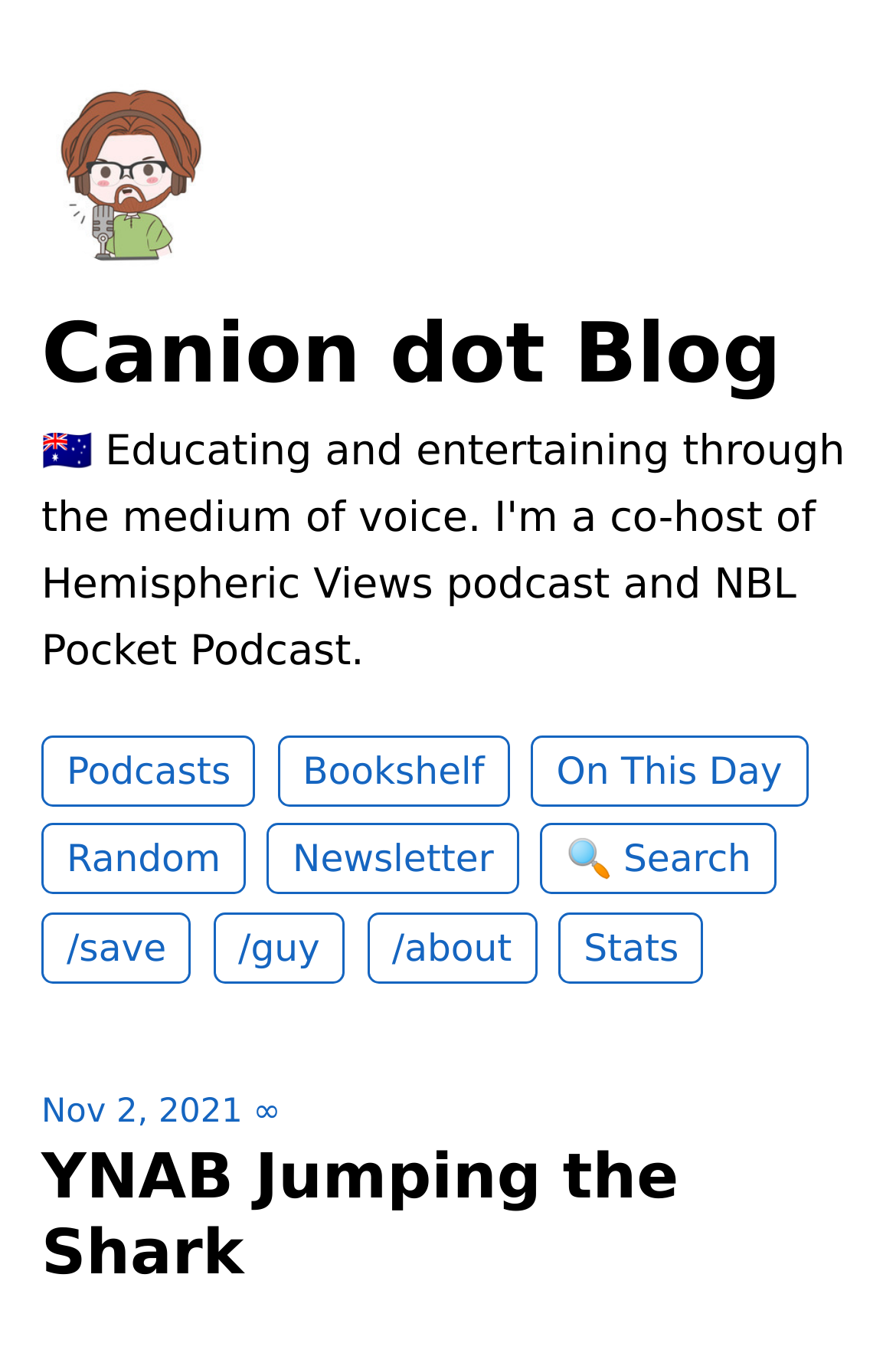Please locate the bounding box coordinates of the element that should be clicked to complete the given instruction: "Go to the Shop".

None